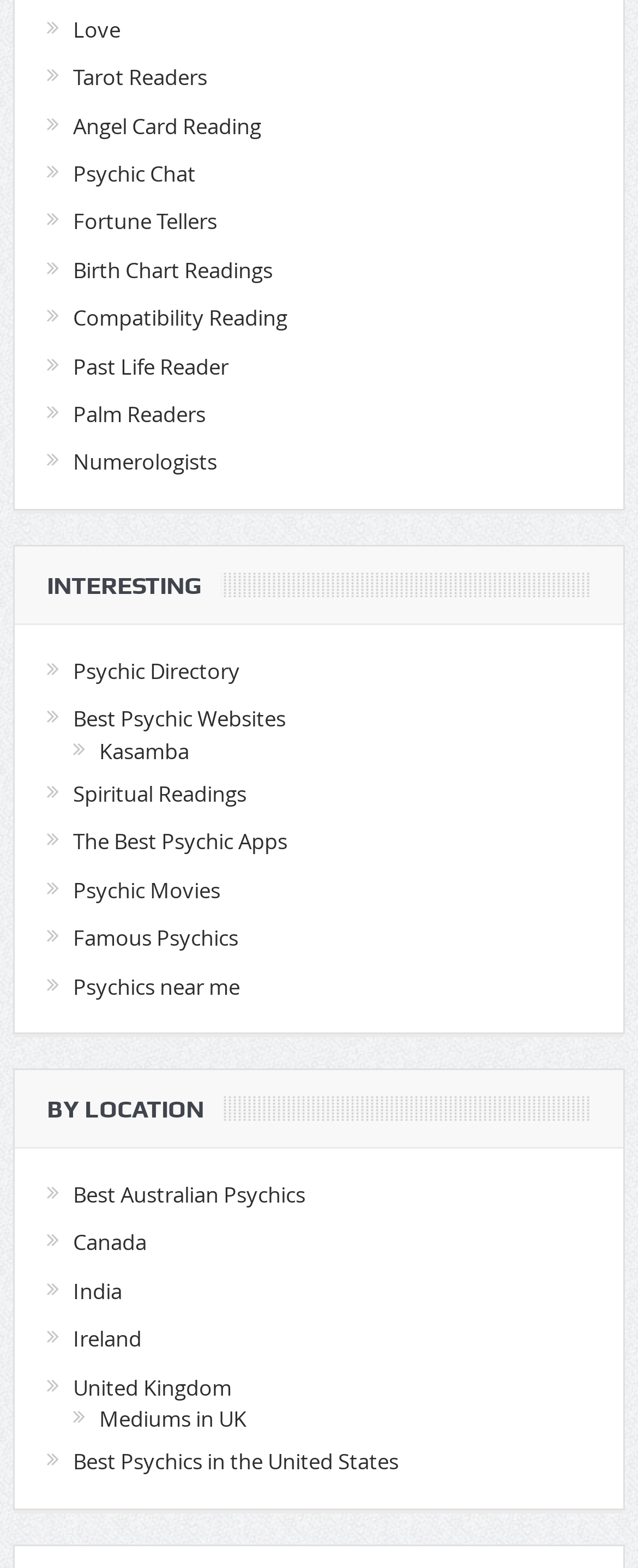What is the first type of reading offered? Based on the image, give a response in one word or a short phrase.

Love